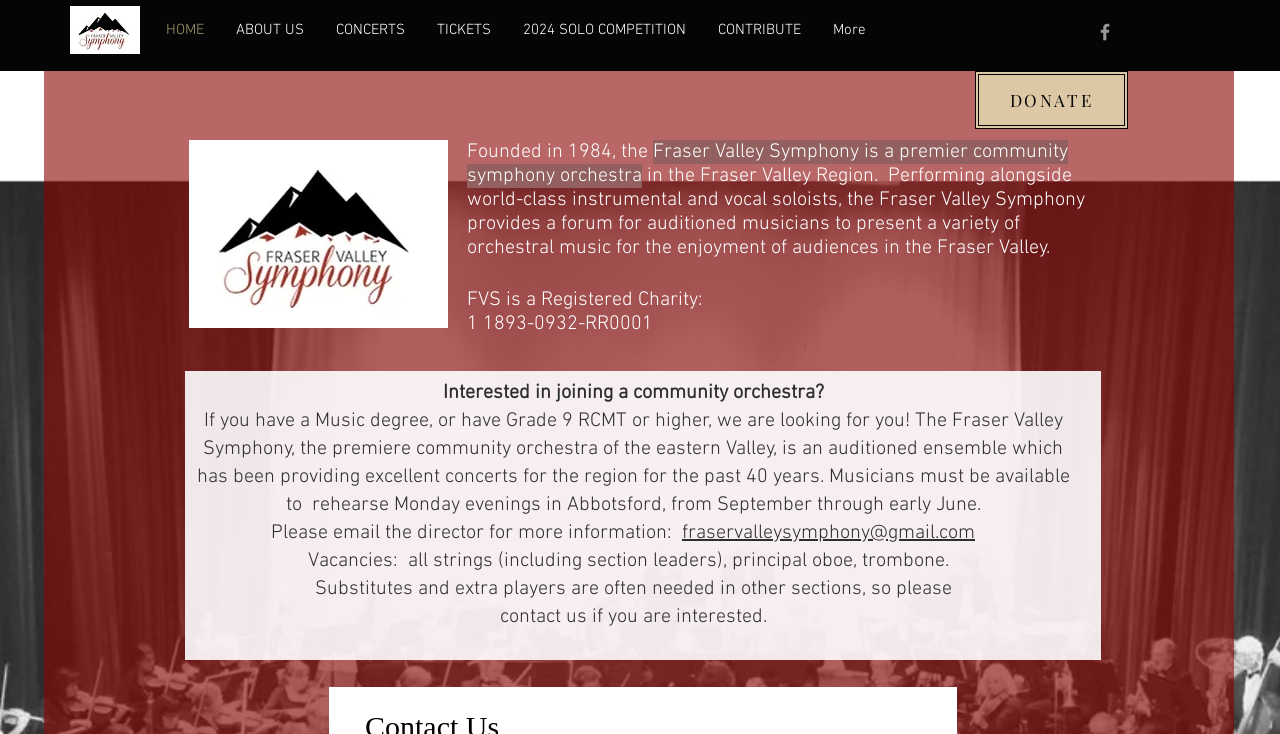Based on what you see in the screenshot, provide a thorough answer to this question: What type of organization is the Fraser Valley Symphony?

Based on the webpage content, specifically the heading 'Founded in 1984, the Fraser Valley Symphony is a premier community symphony orchestra in the Fraser Valley Region.', it can be inferred that the Fraser Valley Symphony is a community symphony orchestra.